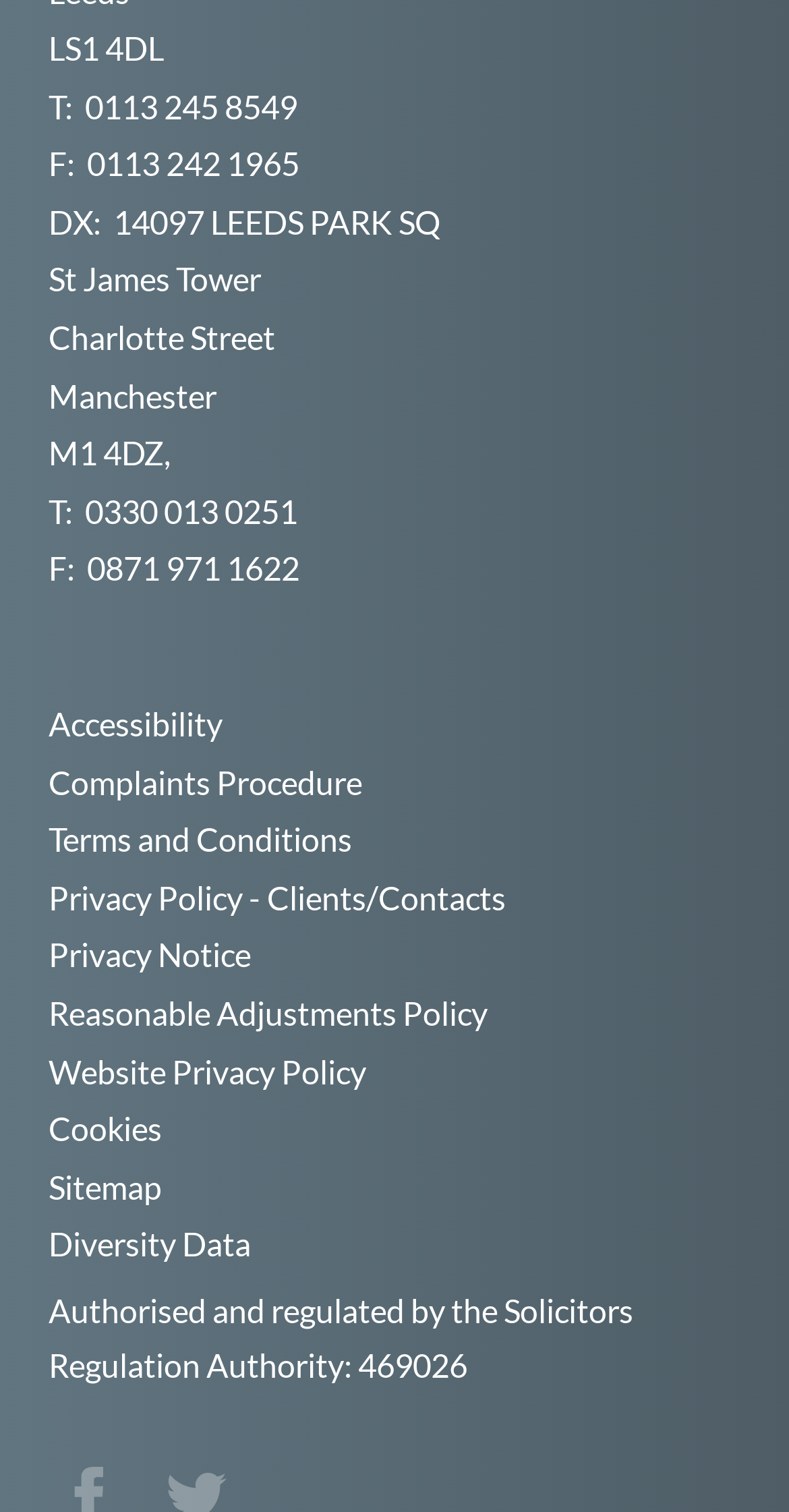What is the phone number to contact for complaints?
Answer with a single word or phrase, using the screenshot for reference.

0871 971 1622